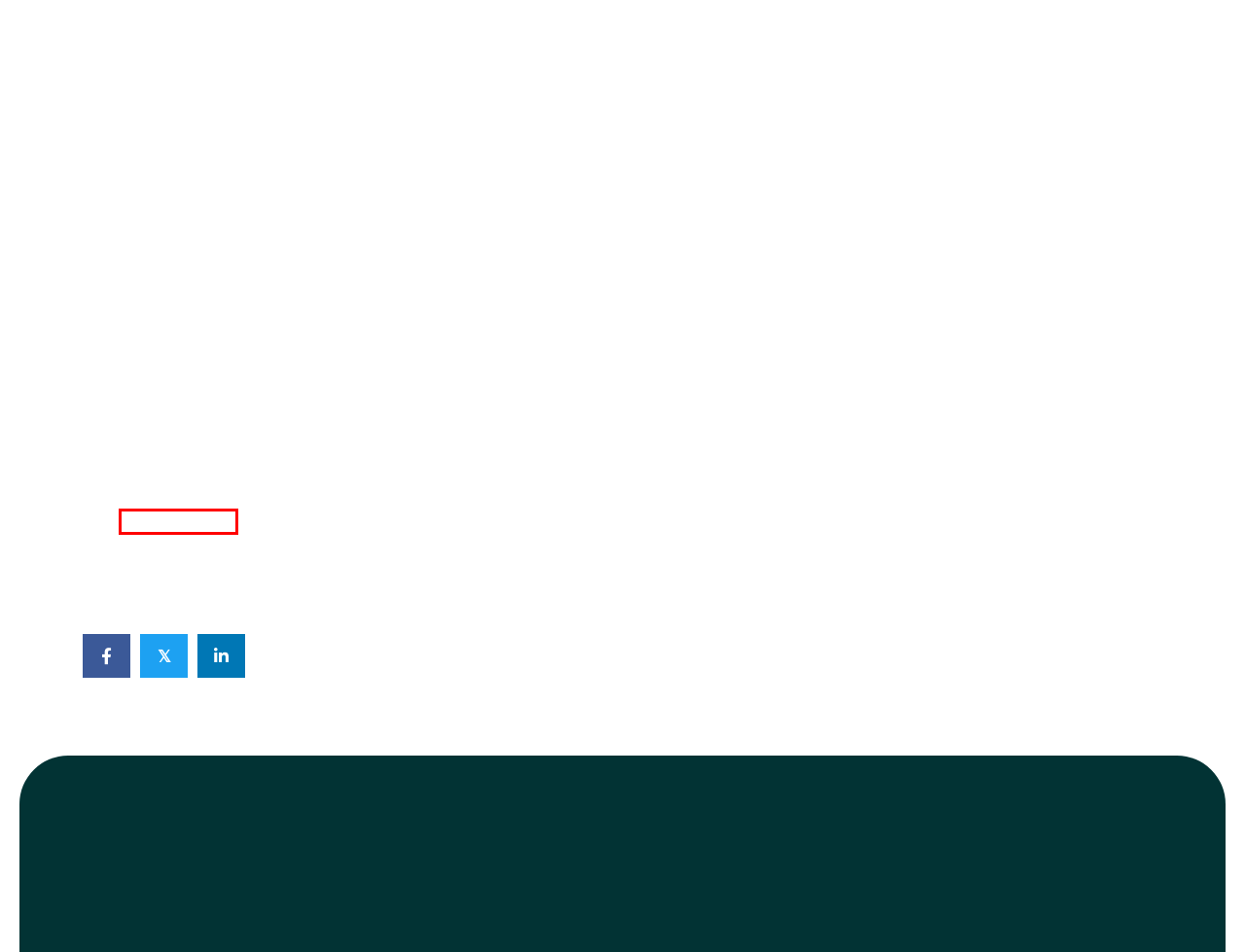Given a screenshot of a webpage with a red bounding box around a UI element, please identify the most appropriate webpage description that matches the new webpage after you click on the element. Here are the candidates:
A. Iowa Data Center: Colocation in America's Heartland
B. Data Centers in Texas: Colocation in the Lone Star State - Brightlio
C. Connecticut Colocation: Advantages of Connecticut Data Centers
D. The Benefits of New York Colocation
E. Data Centers in Florida: Colocation in the Sunshine State - Brightlio - Technology Iluminated
F. Data Centers in Maryland: Innovation in The Old Line State - Brightlio - Technology Iluminated
G. Data Centers in California: Colocation in the Golden State
H. Why Data Centers in Oregon Are a Smart Choice for Your Business

B